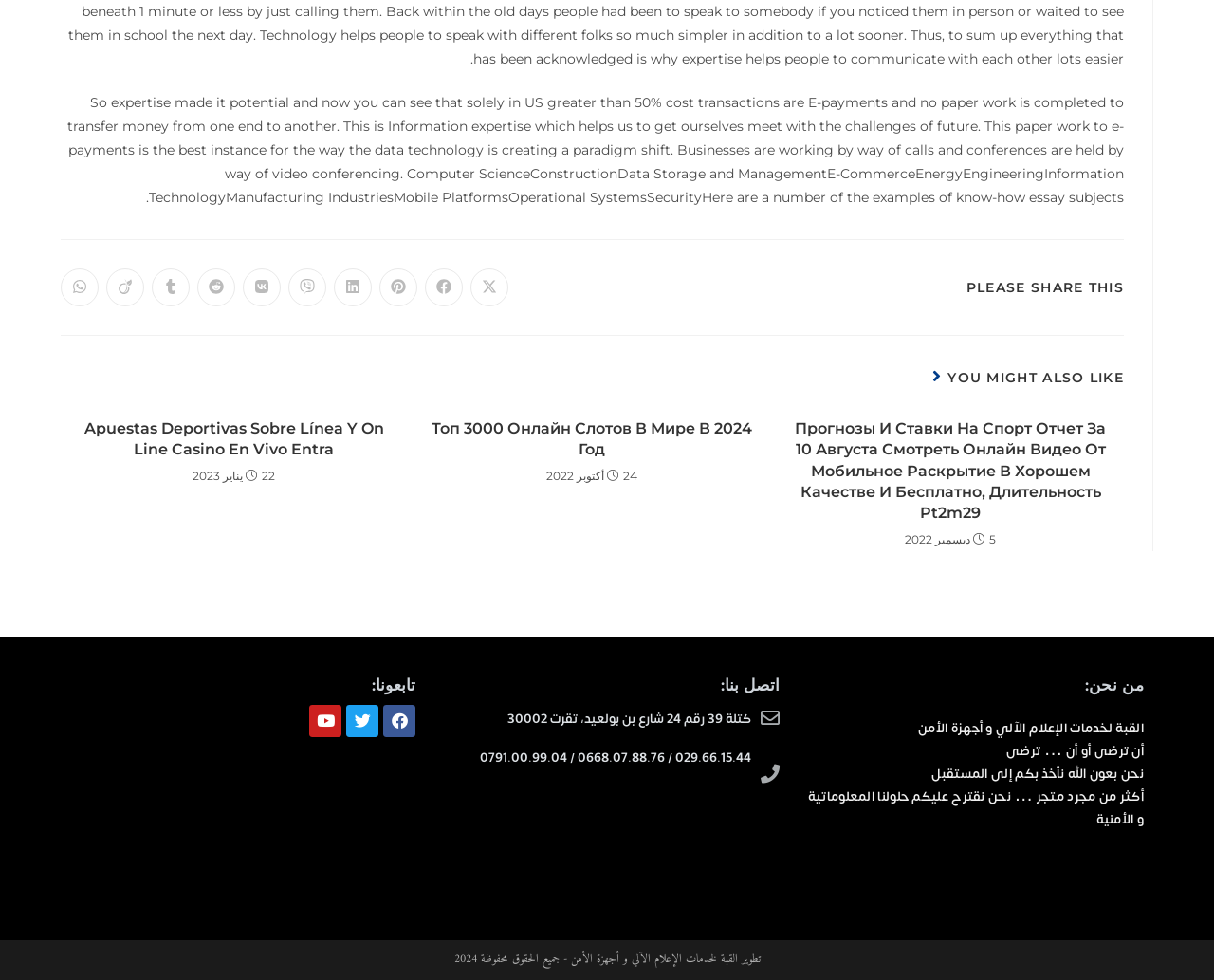Please respond to the question with a concise word or phrase:
What is the purpose of the 'SHARE THIS CONTENT' section?

Sharing content